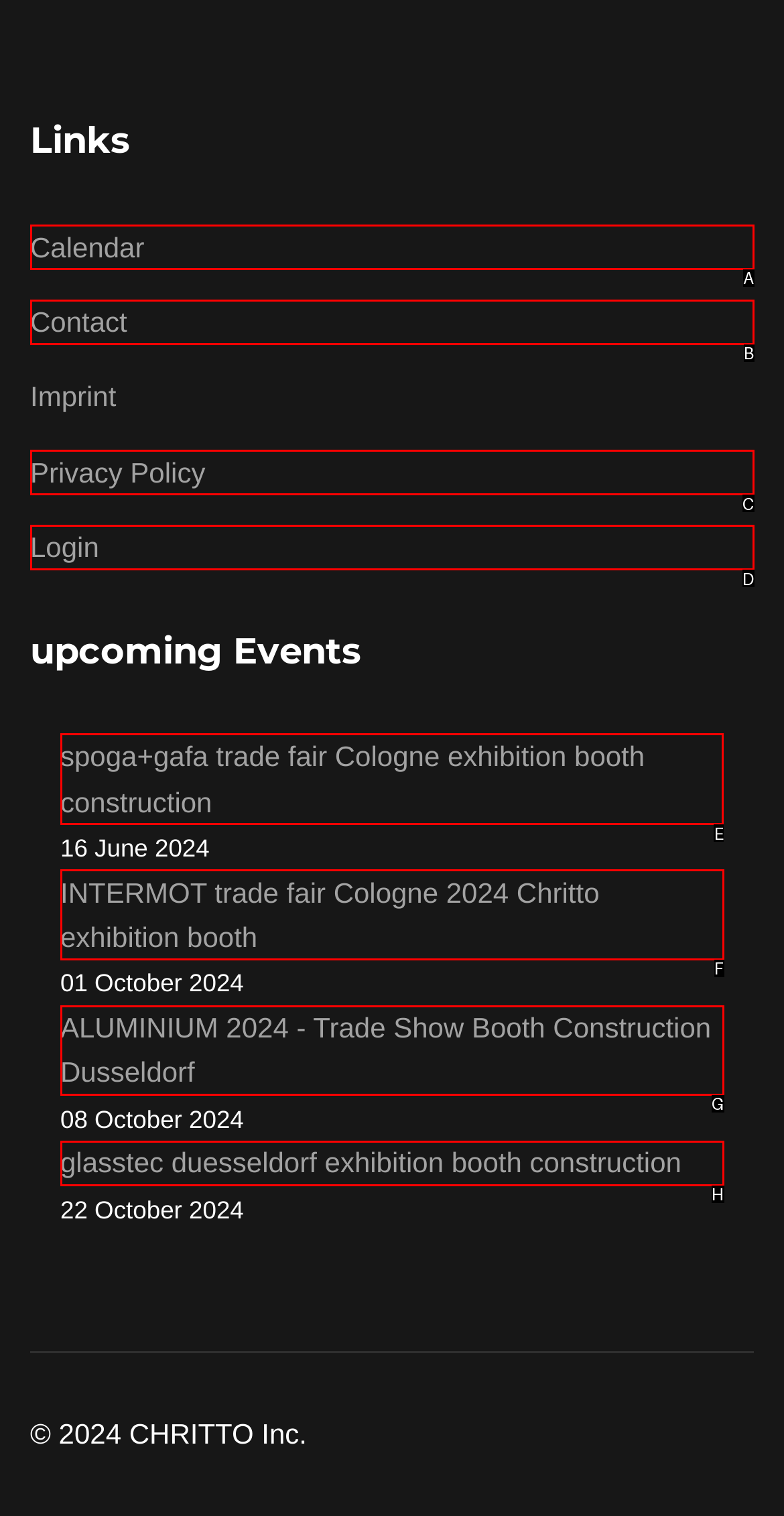Indicate the letter of the UI element that should be clicked to accomplish the task: Visit spoga+gafa trade fair Cologne exhibition booth construction. Answer with the letter only.

E